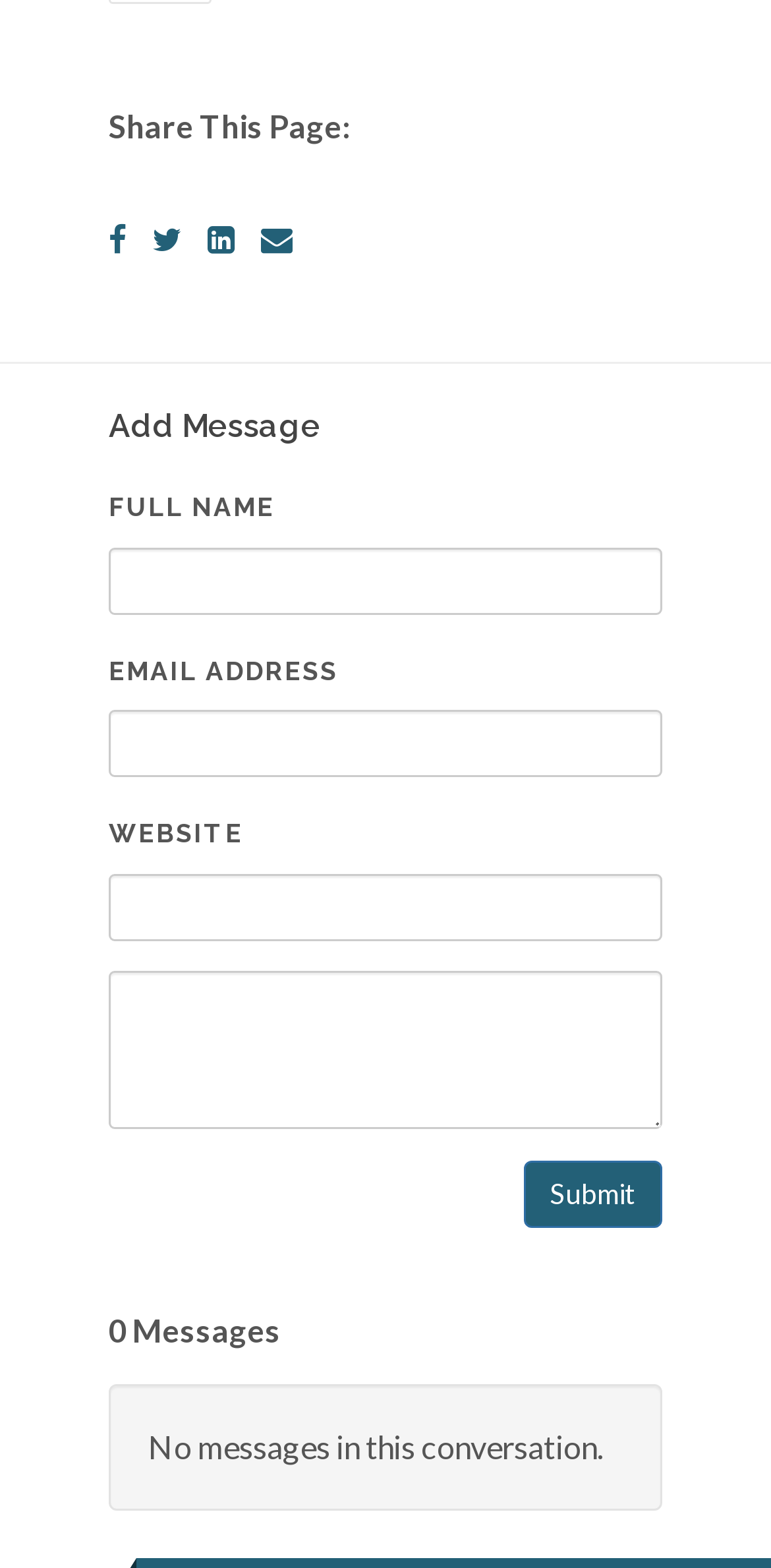How many messages are in this conversation? Look at the image and give a one-word or short phrase answer.

0